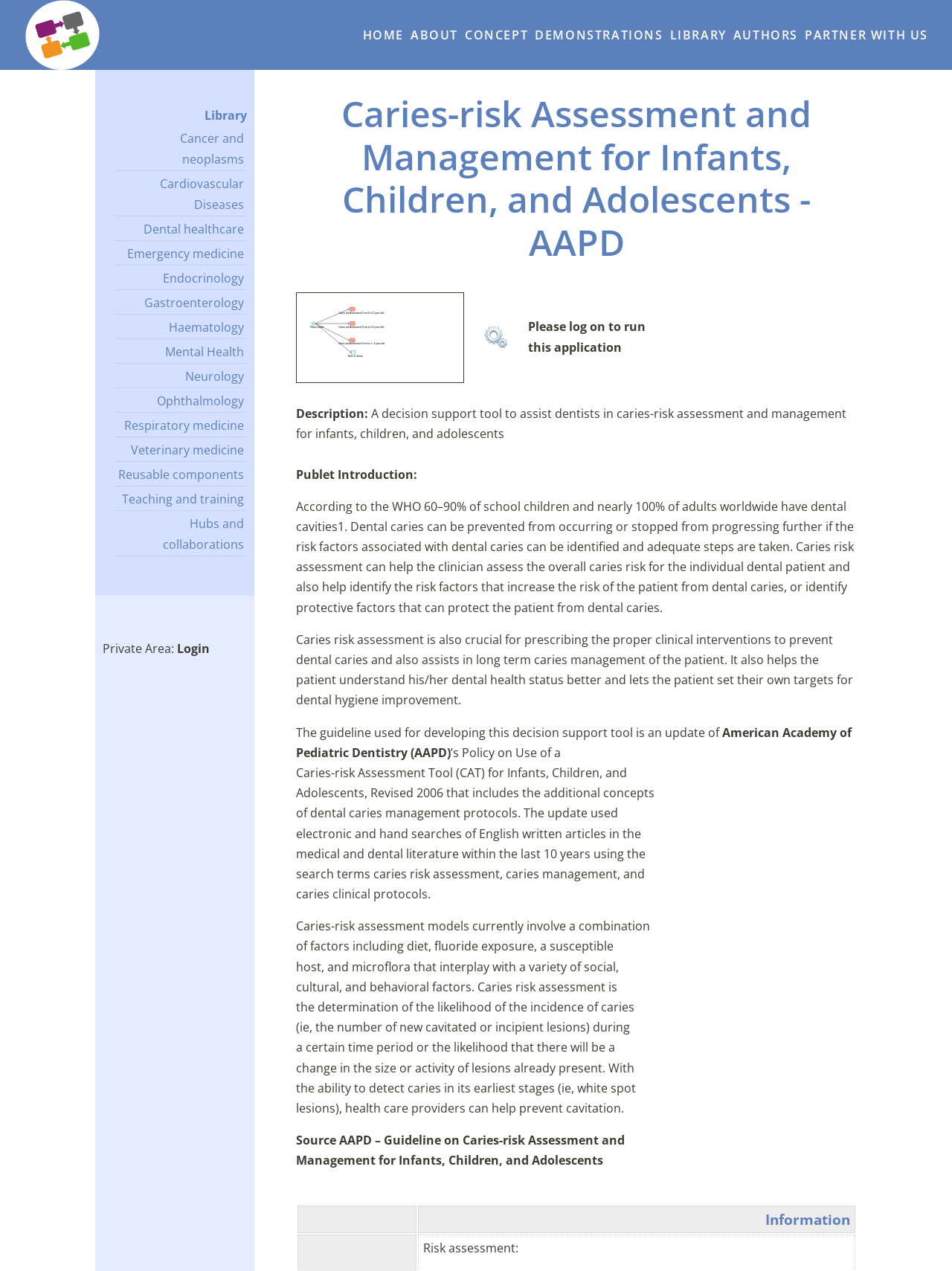Determine the webpage's heading and output its text content.

Caries-risk Assessment and Management for Infants, Children, and Adolescents - AAPD